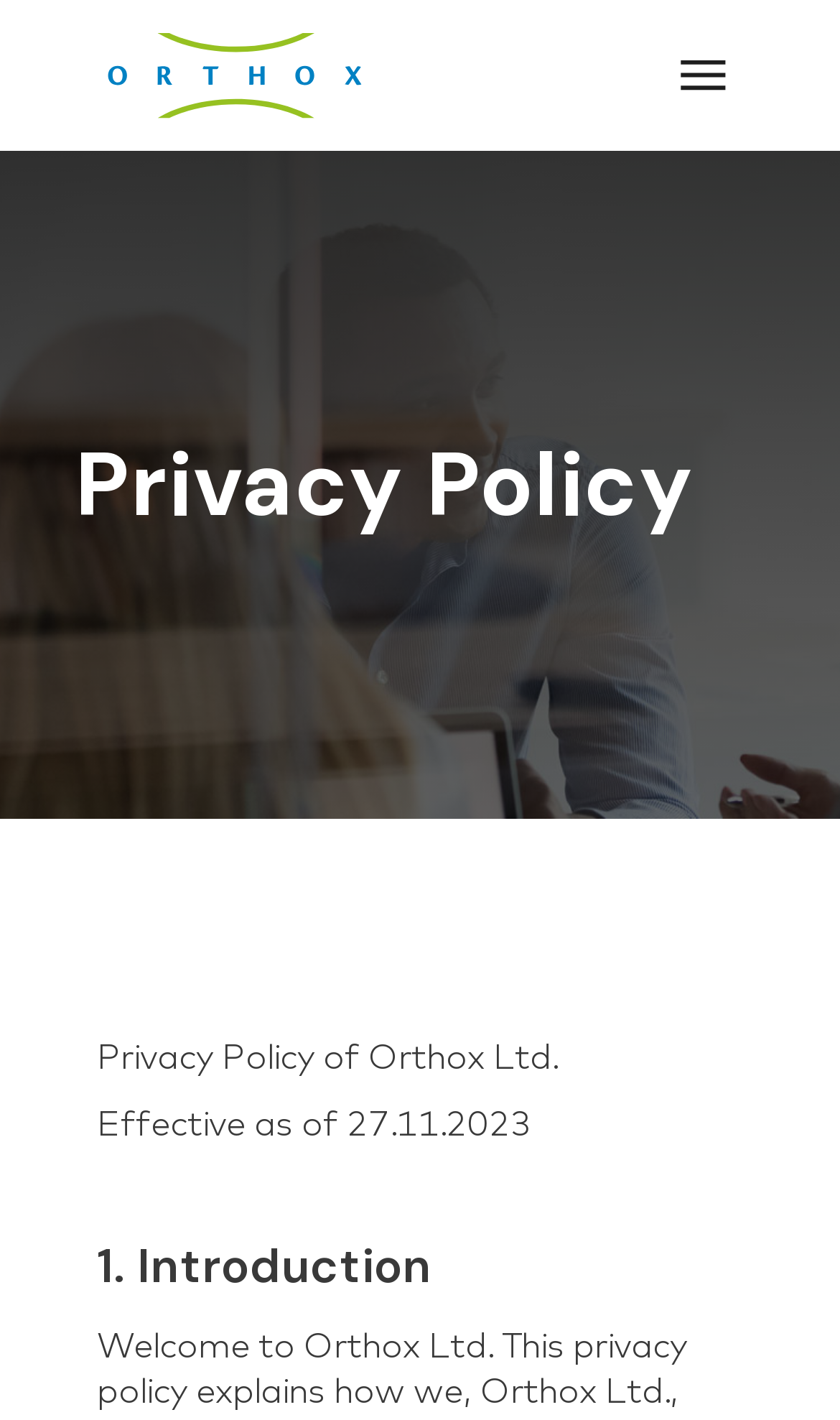Please determine the bounding box coordinates for the UI element described as: "alt="logo main"".

[0.128, 0.023, 0.432, 0.083]